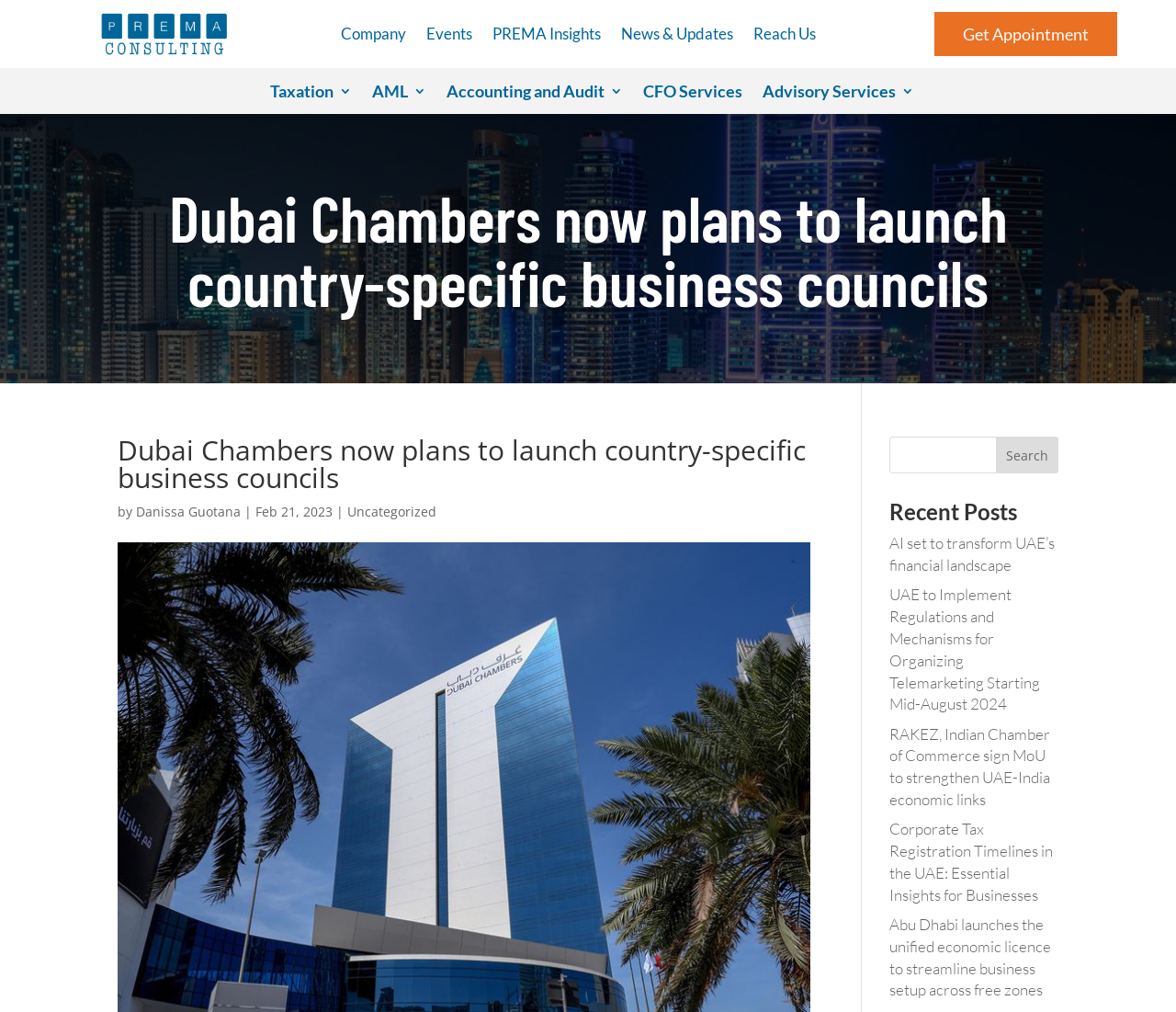Could you specify the bounding box coordinates for the clickable section to complete the following instruction: "Read about AI set to transform UAE’s financial landscape"?

[0.756, 0.527, 0.897, 0.568]